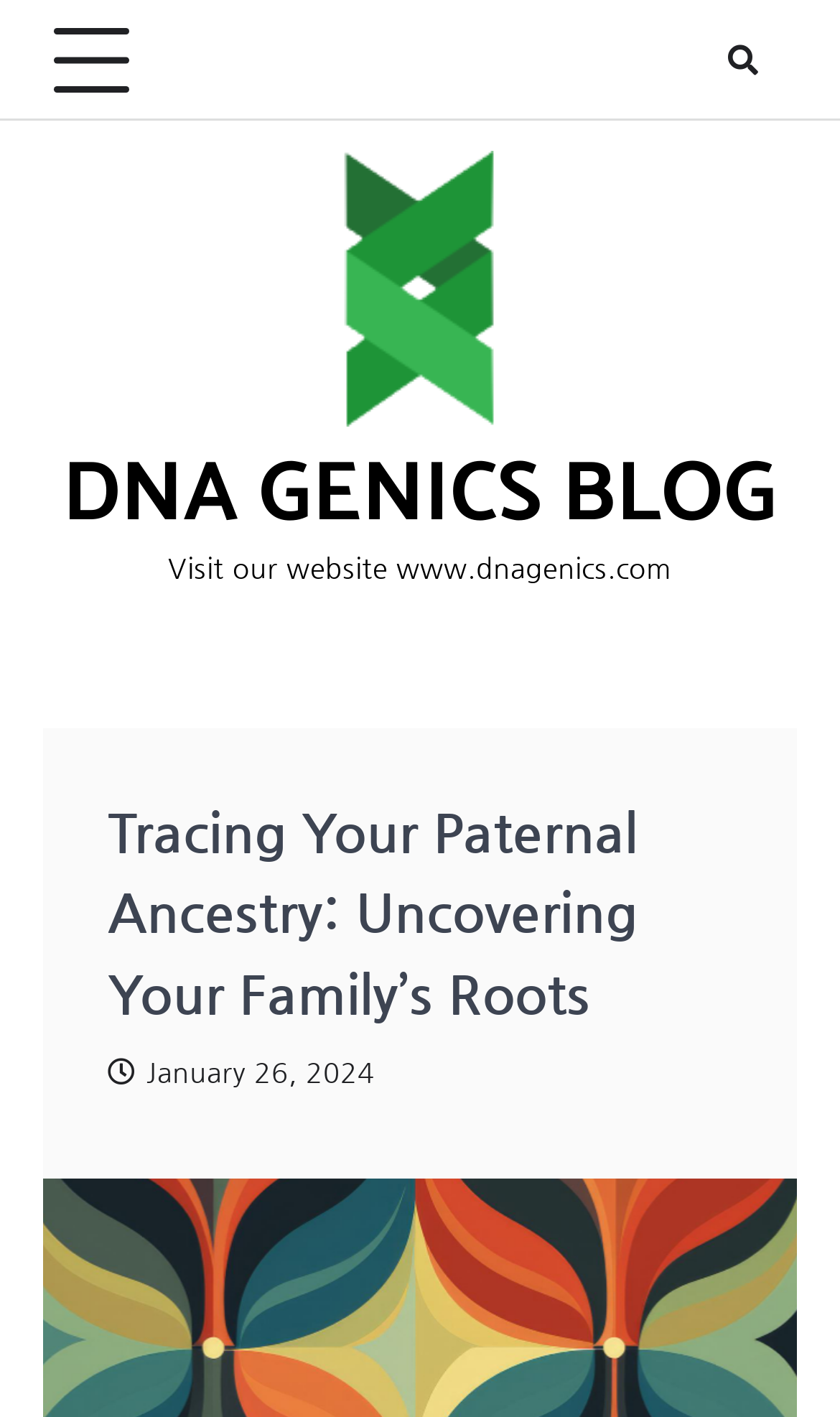What is the icon name of the link element at the top right corner?
Provide a detailed answer to the question using information from the image.

I found the link element with the icon name '' located at the top right corner of the webpage, at the coordinates [0.846, 0.019, 0.923, 0.065]. This element is a direct child of the root element and is likely a navigation or social media link.